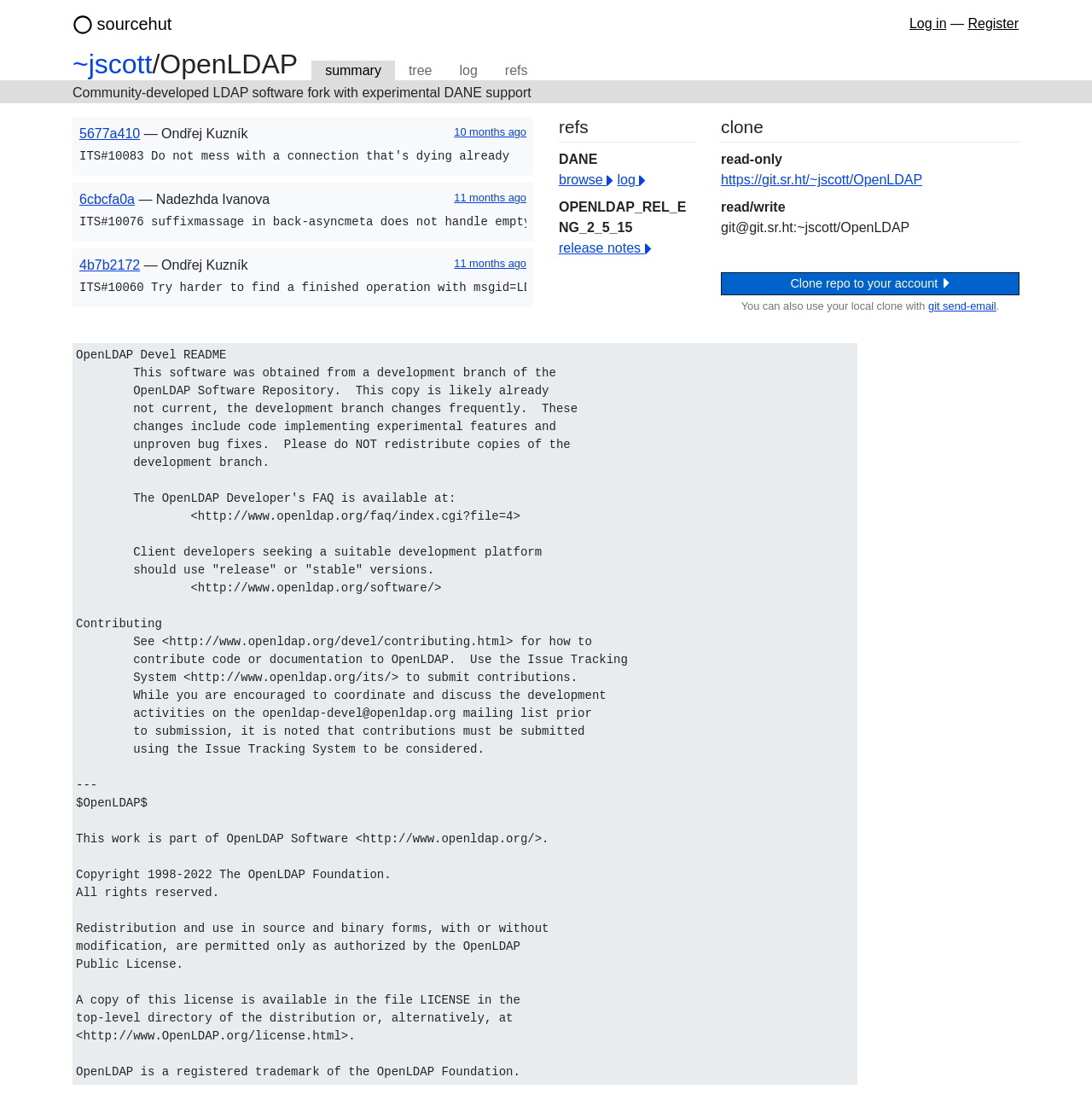Indicate the bounding box coordinates of the element that must be clicked to execute the instruction: "View summary". The coordinates should be given as four float numbers between 0 and 1, i.e., [left, top, right, bottom].

[0.285, 0.055, 0.362, 0.073]